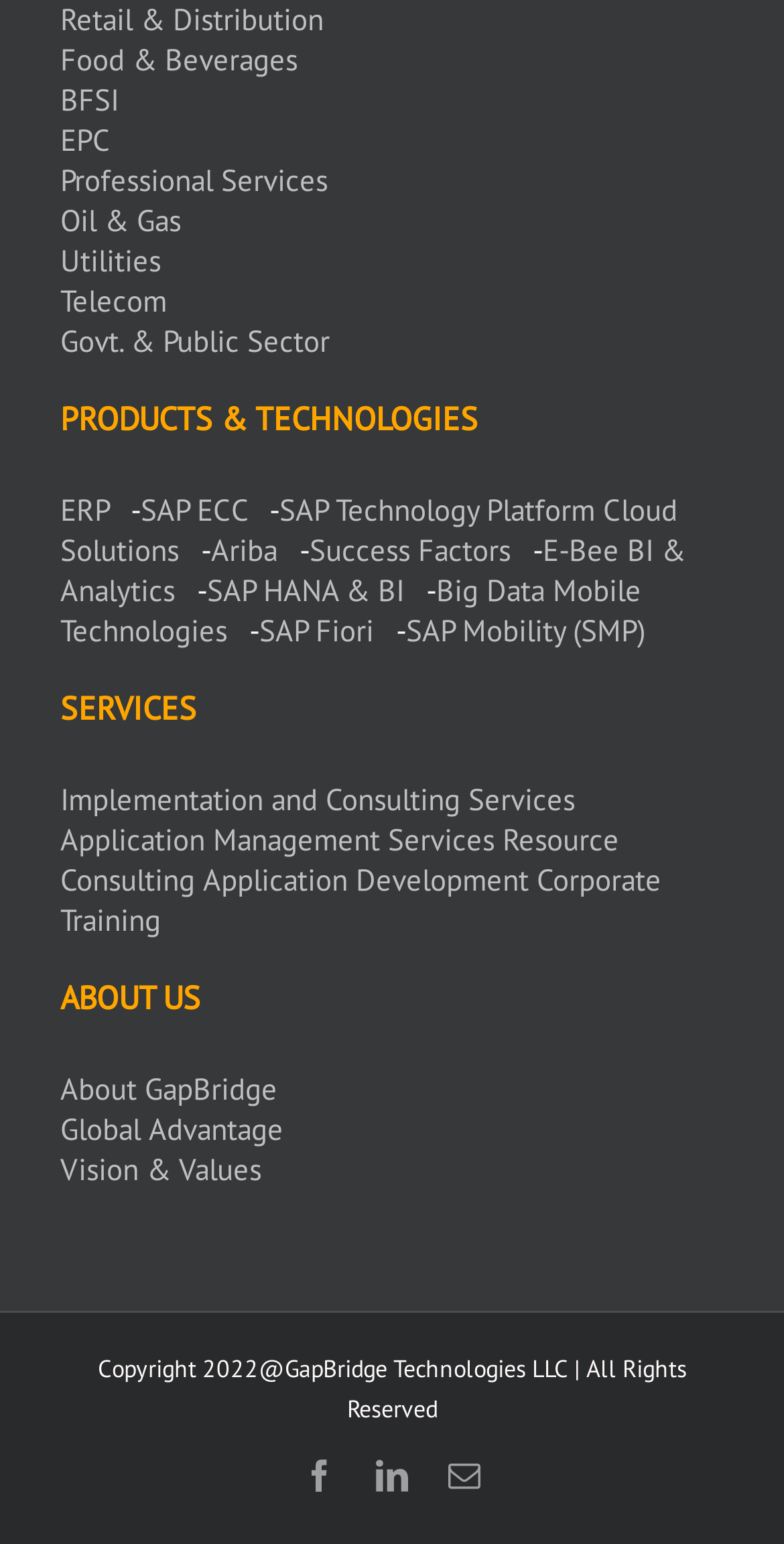Find the bounding box coordinates for the element that must be clicked to complete the instruction: "Click on Food & Beverages". The coordinates should be four float numbers between 0 and 1, indicated as [left, top, right, bottom].

[0.077, 0.025, 0.379, 0.05]